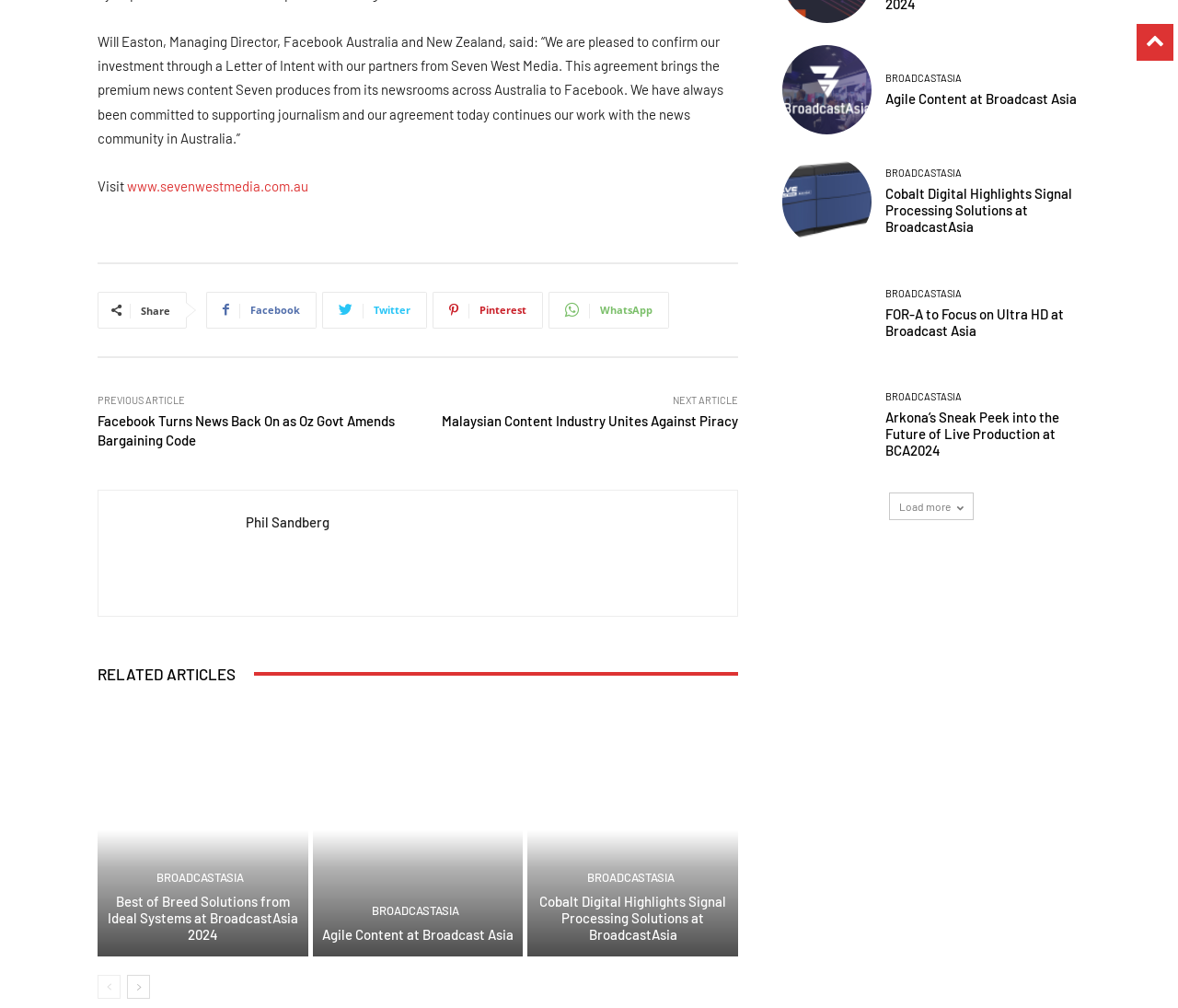Please find the bounding box coordinates for the clickable element needed to perform this instruction: "Share on Facebook".

[0.175, 0.289, 0.269, 0.326]